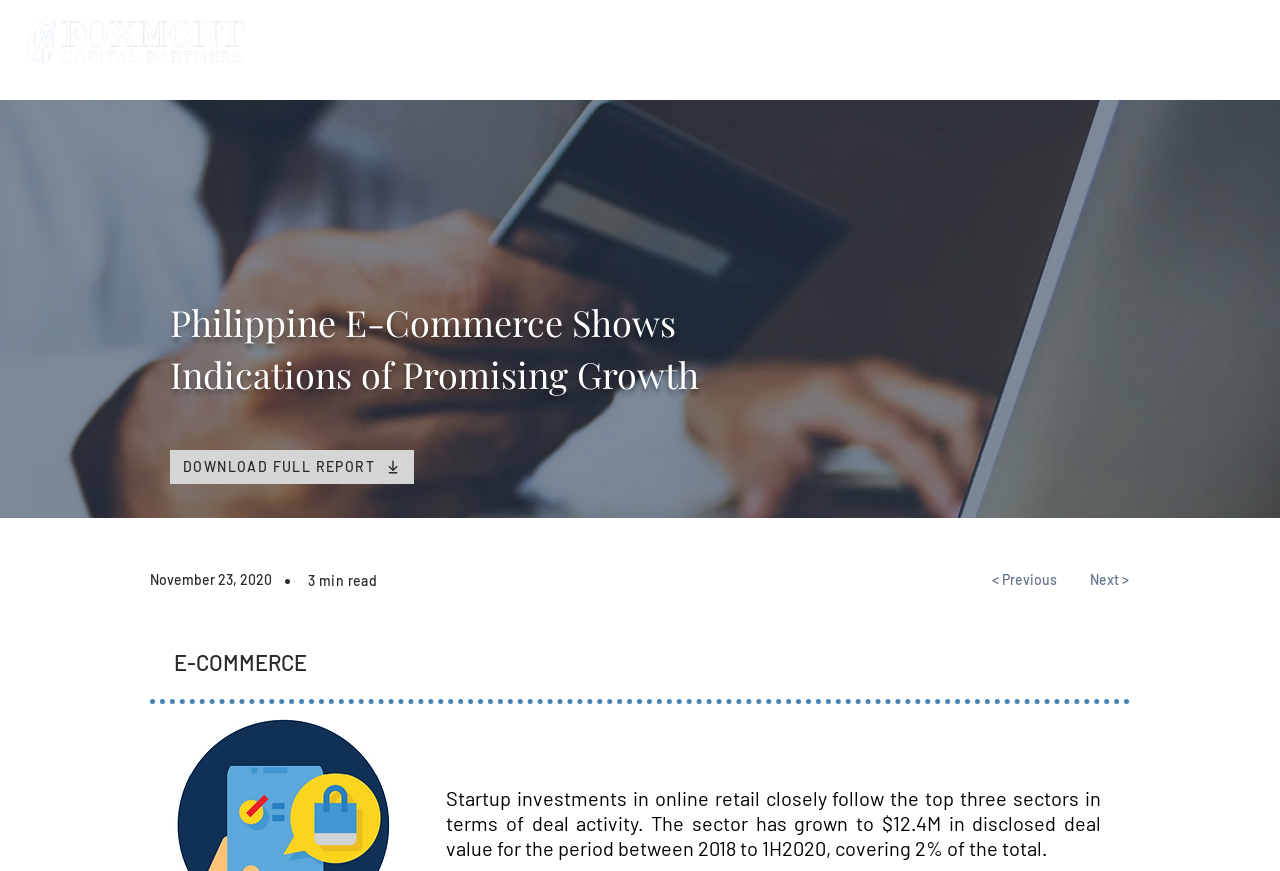Analyze the image and give a detailed response to the question:
How many main navigation links are there?

The main navigation links are located at the top of the webpage, and they are 'ABOUT US', 'PORTFOLIO', 'CAREERS', 'RESEARCH', and 'CONTACT US'.